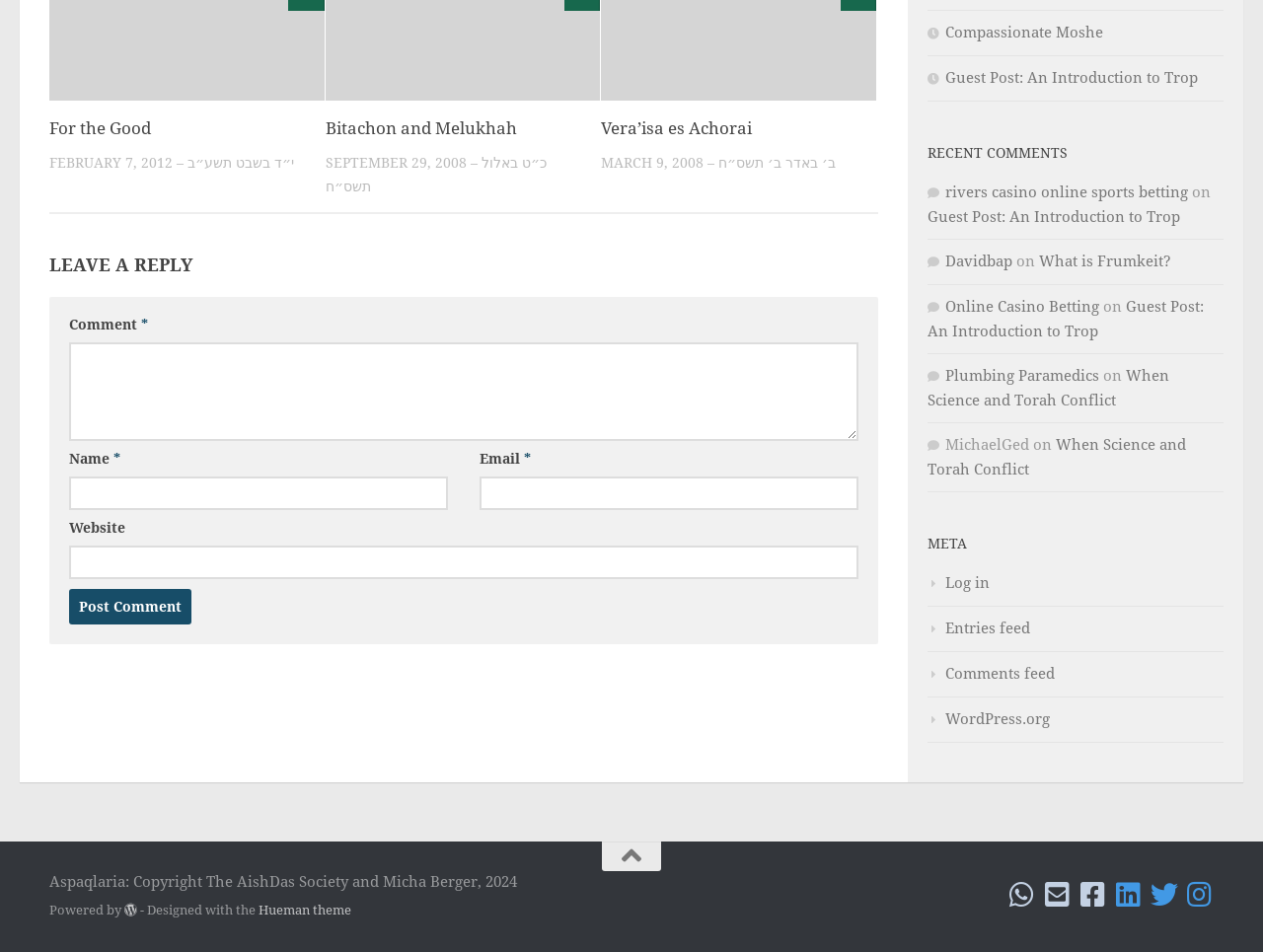Kindly determine the bounding box coordinates for the area that needs to be clicked to execute this instruction: "View recent comments".

[0.734, 0.148, 0.969, 0.173]